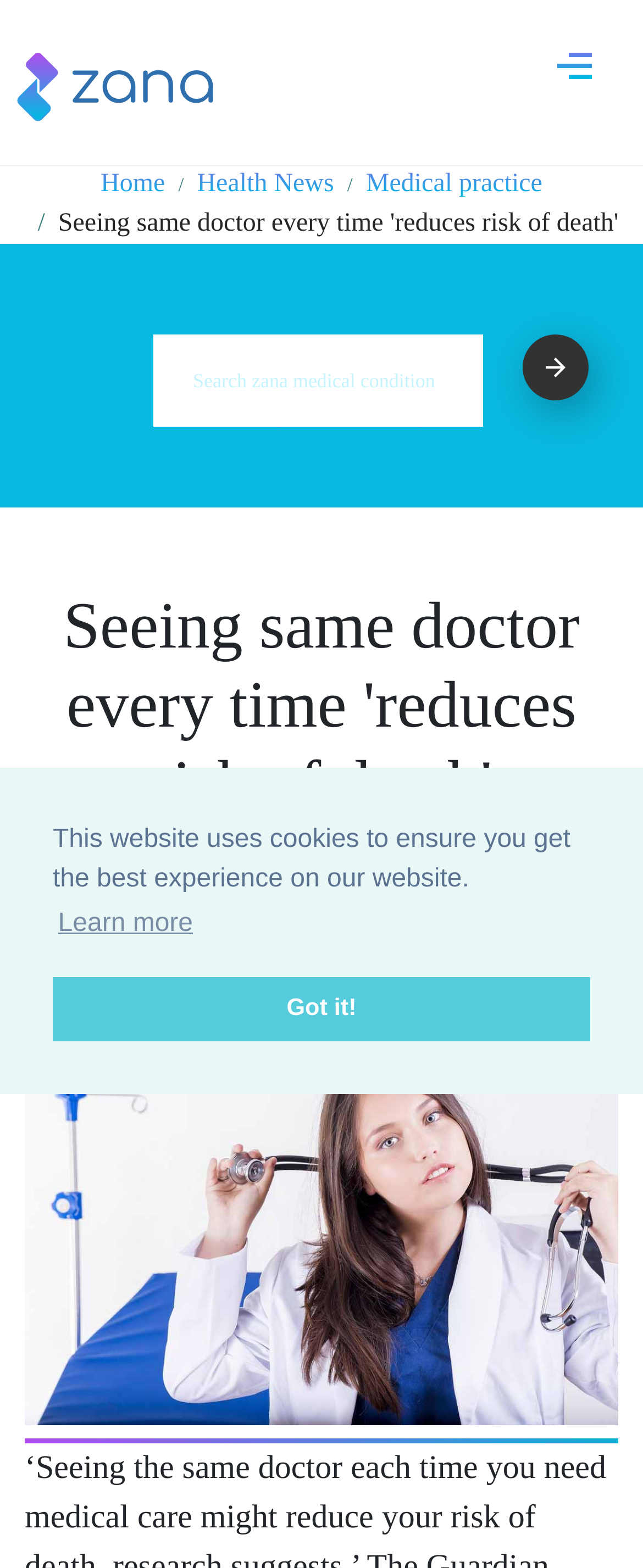Extract the primary header of the webpage and generate its text.

Seeing same doctor every time 'reduces risk of death'